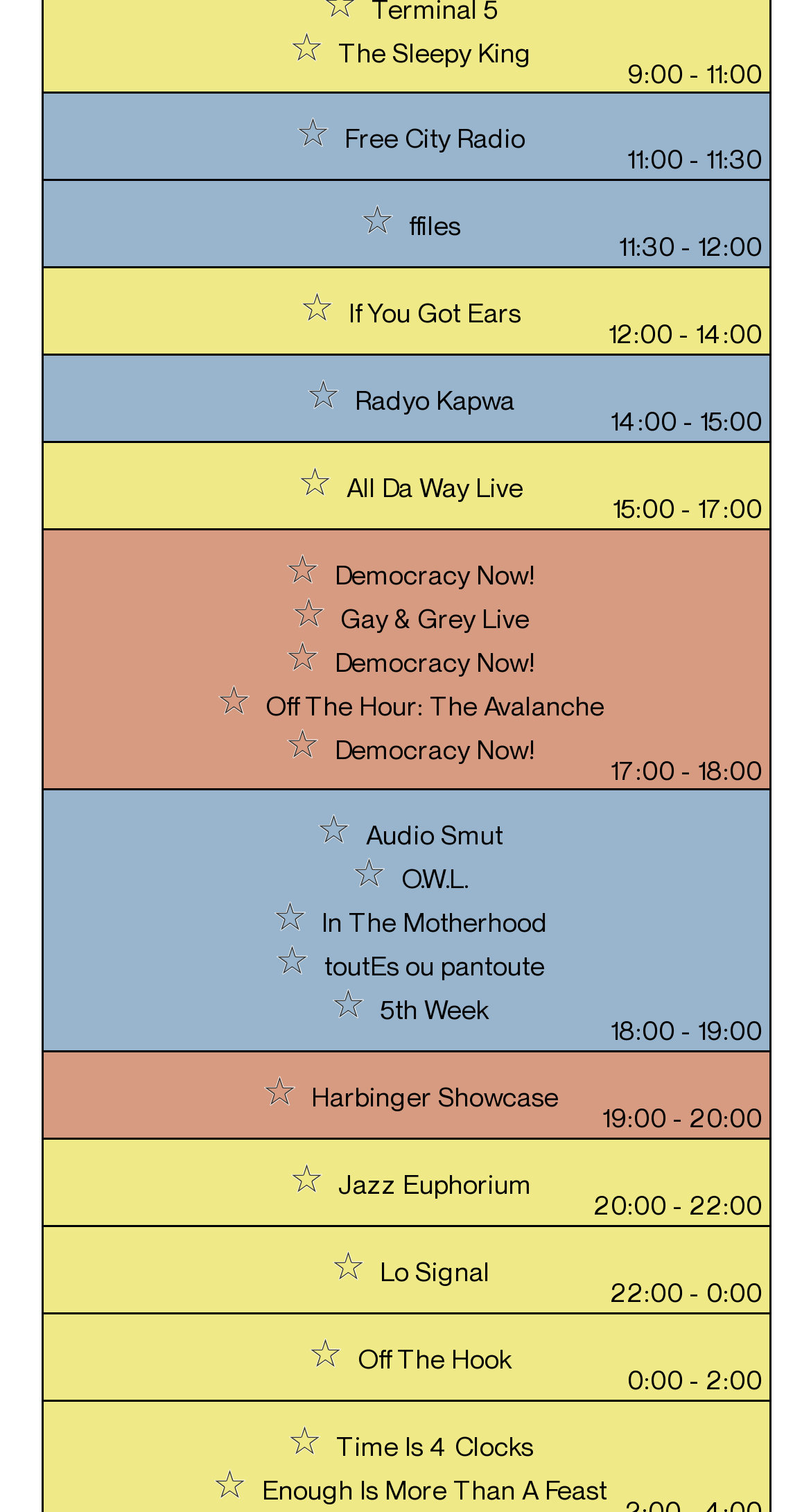Pinpoint the bounding box coordinates of the element that must be clicked to accomplish the following instruction: "Favourite Democracy Now!". The coordinates should be in the format of four float numbers between 0 and 1, i.e., [left, top, right, bottom].

[0.413, 0.37, 0.659, 0.391]